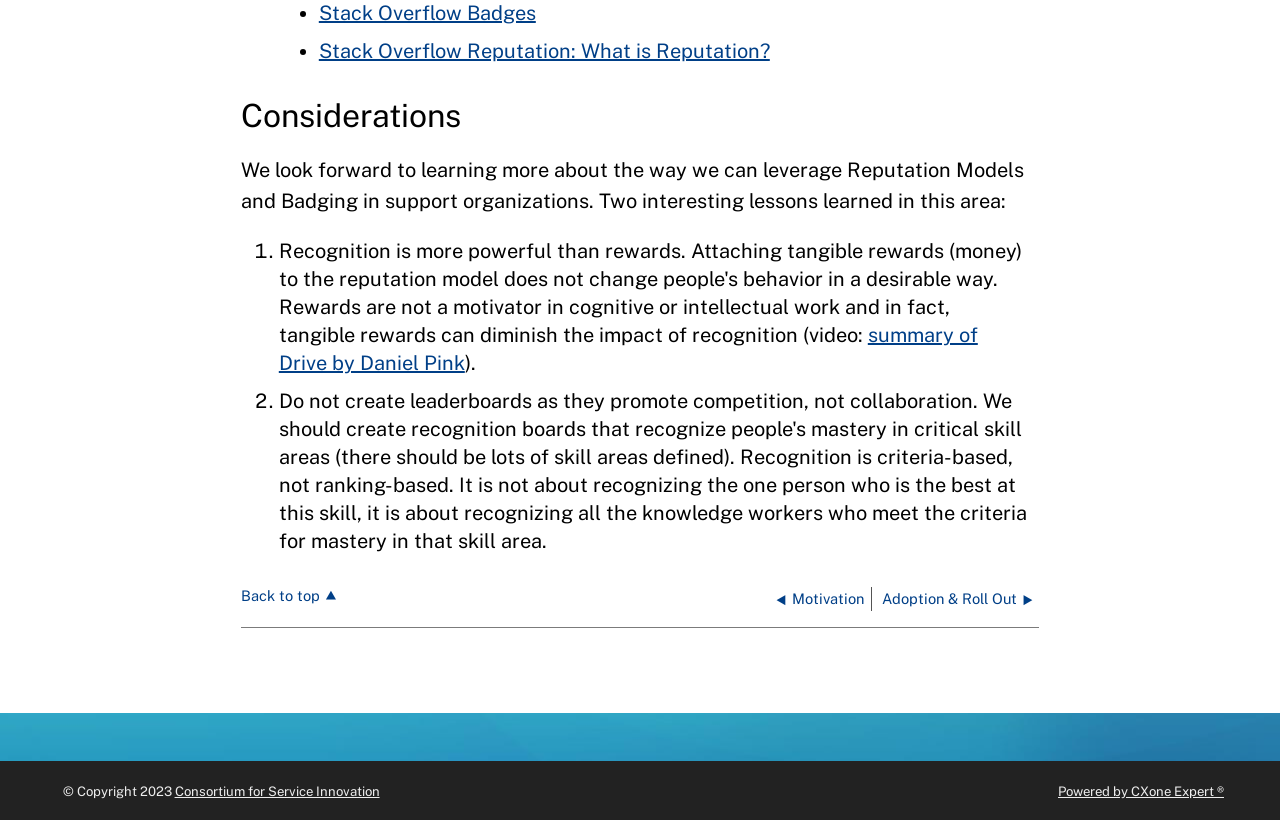Using the provided description: "Stack Overflow Badges", find the bounding box coordinates of the corresponding UI element. The output should be four float numbers between 0 and 1, in the format [left, top, right, bottom].

[0.249, 0.001, 0.419, 0.03]